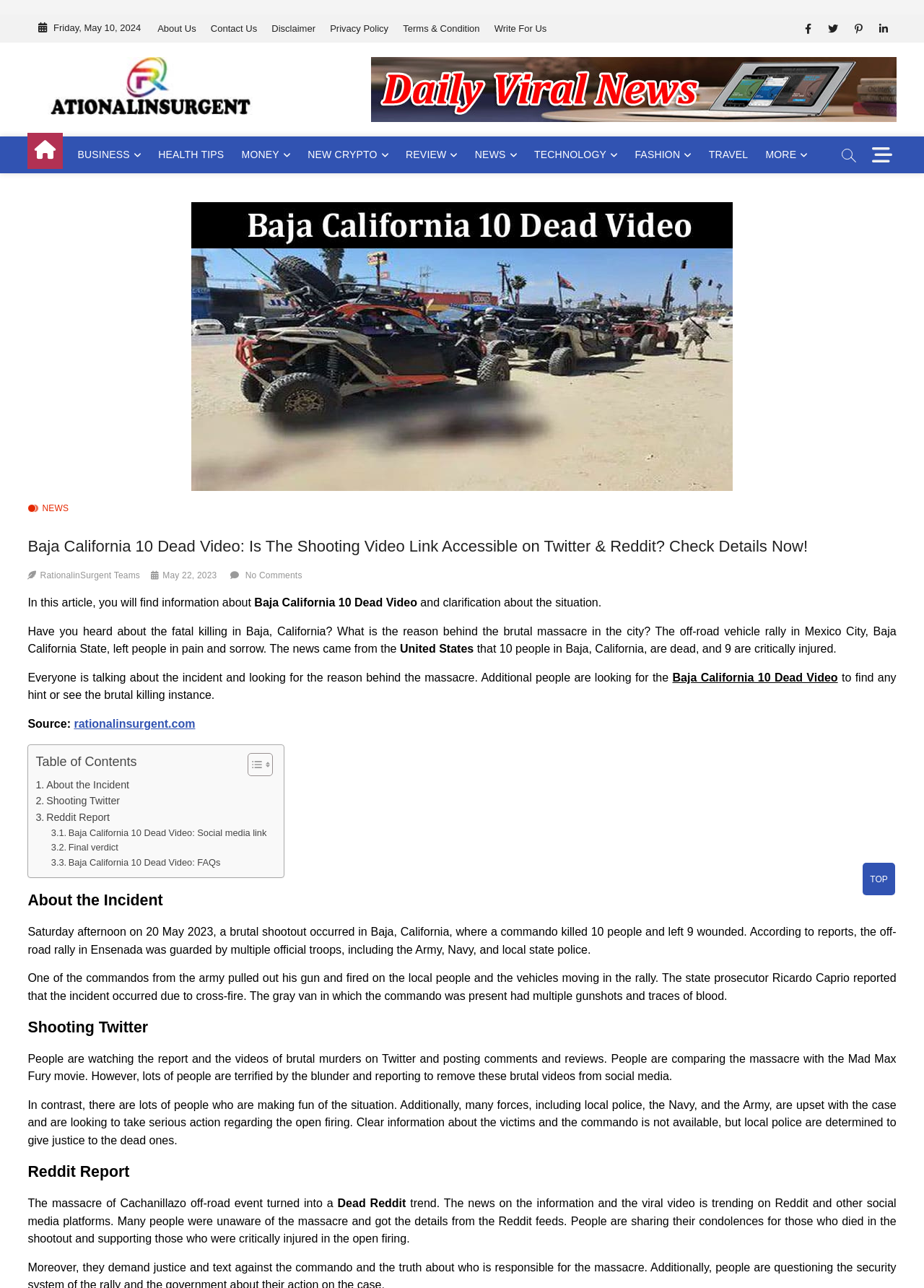Please find the bounding box coordinates of the element that needs to be clicked to perform the following instruction: "Click on the 'Baja California 10 Dead Video: Is The Shooting Video Link Accessible on Twitter & Reddit? Check Details Now!' heading". The bounding box coordinates should be four float numbers between 0 and 1, represented as [left, top, right, bottom].

[0.03, 0.415, 0.97, 0.434]